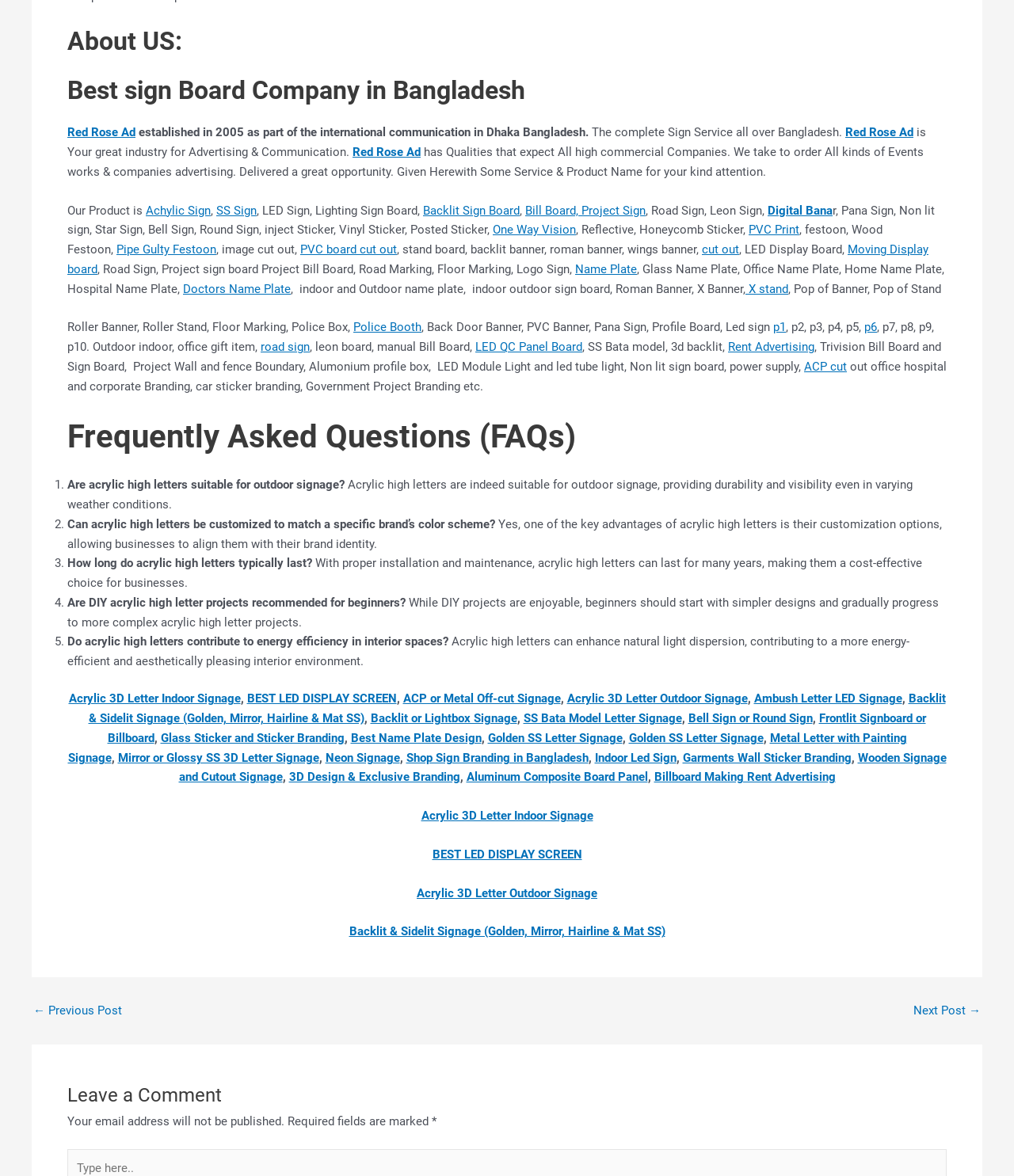Please reply to the following question using a single word or phrase: 
How long do acrylic high letters typically last?

Many years